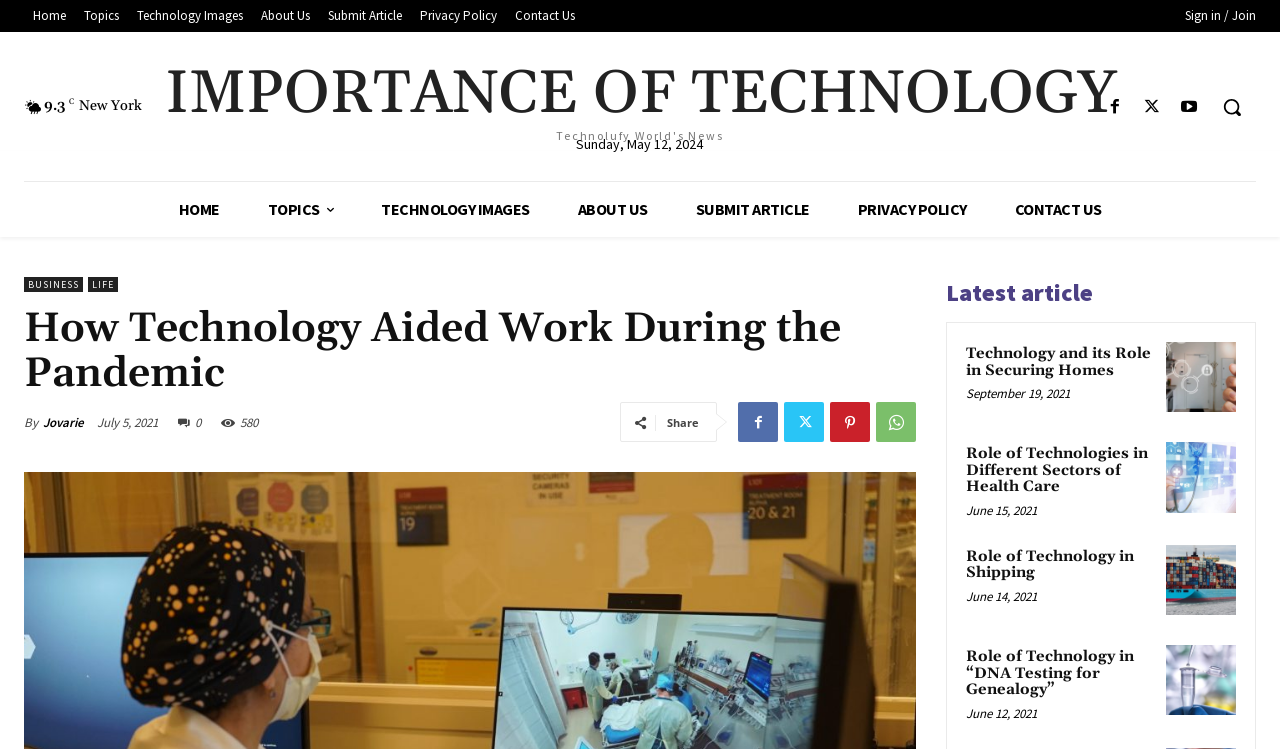Bounding box coordinates are specified in the format (top-left x, top-left y, bottom-right x, bottom-right y). All values are floating point numbers bounded between 0 and 1. Please provide the bounding box coordinate of the region this sentence describes: Twitter

[0.89, 0.126, 0.911, 0.162]